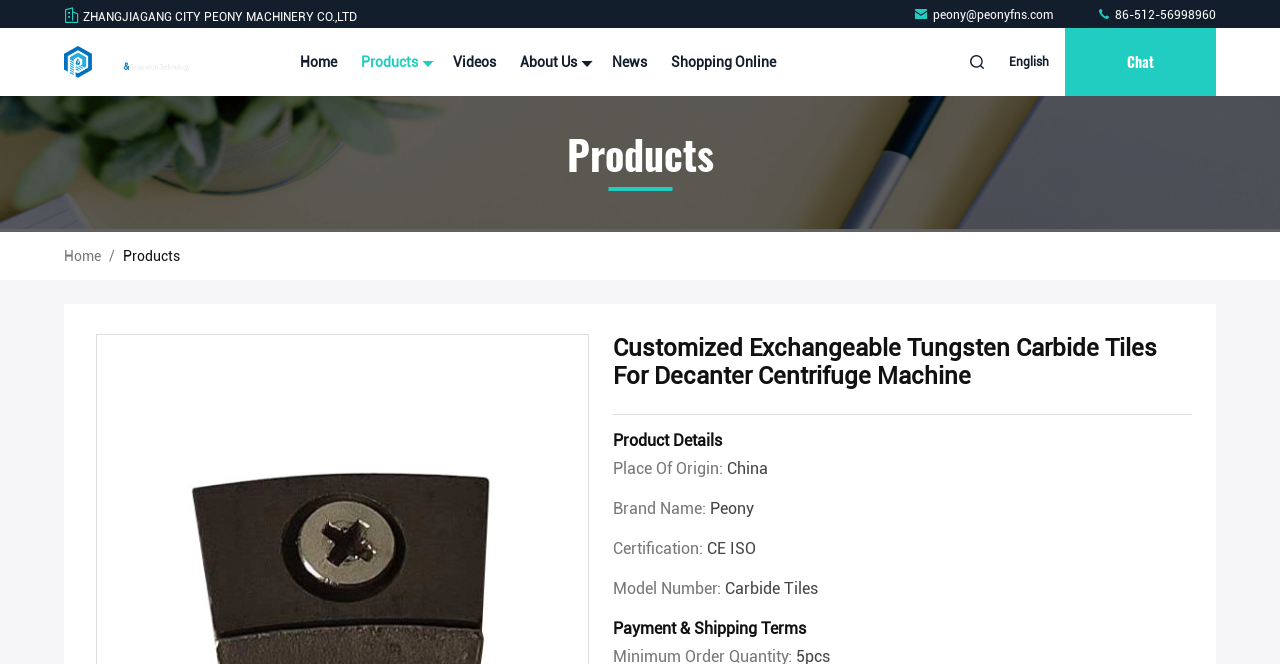Determine the bounding box coordinates of the clickable region to carry out the instruction: "Read more about choosing the right consulting firm for life insurance".

None